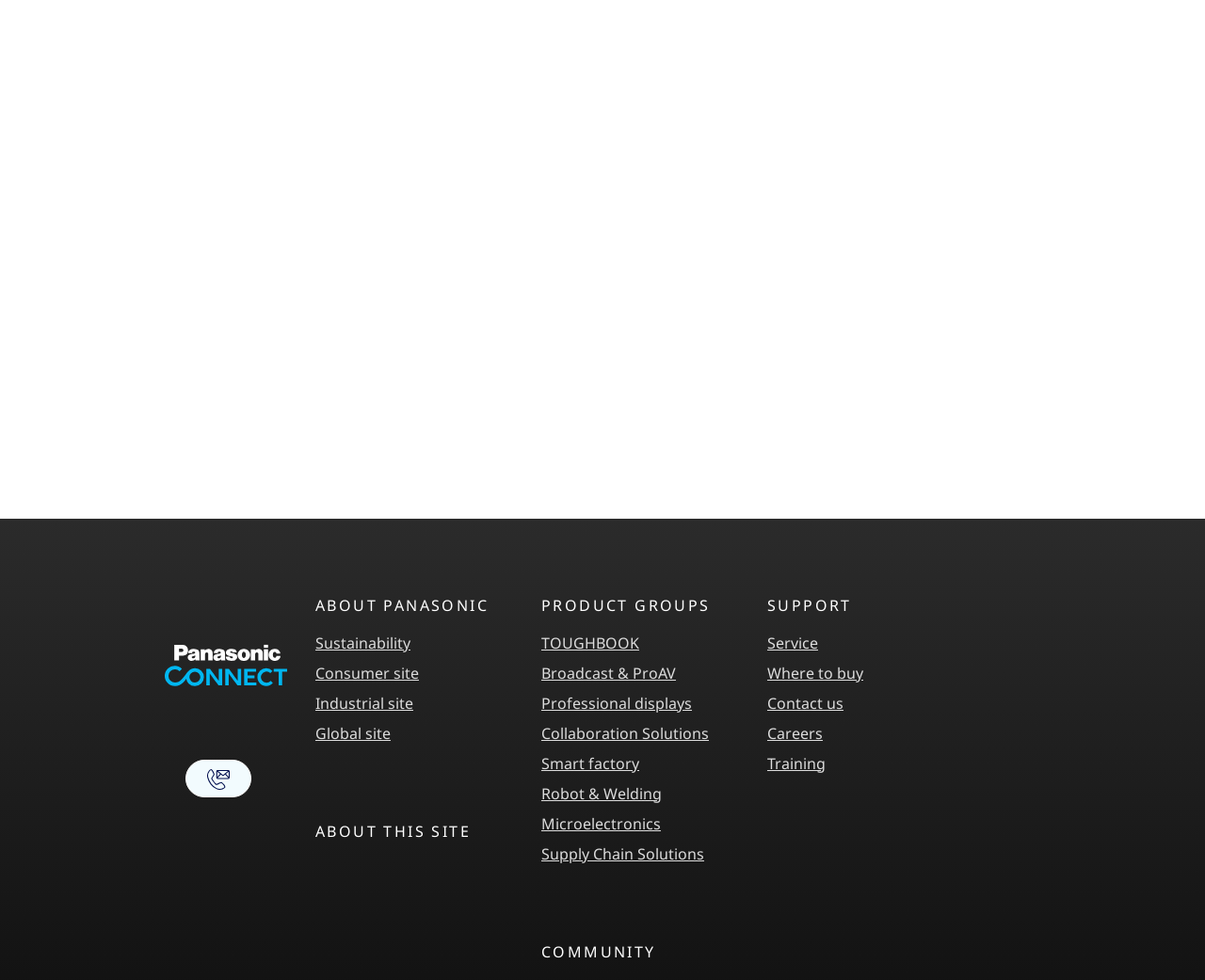Provide your answer in one word or a succinct phrase for the question: 
What is the date of the blog post?

08 MAY 2024